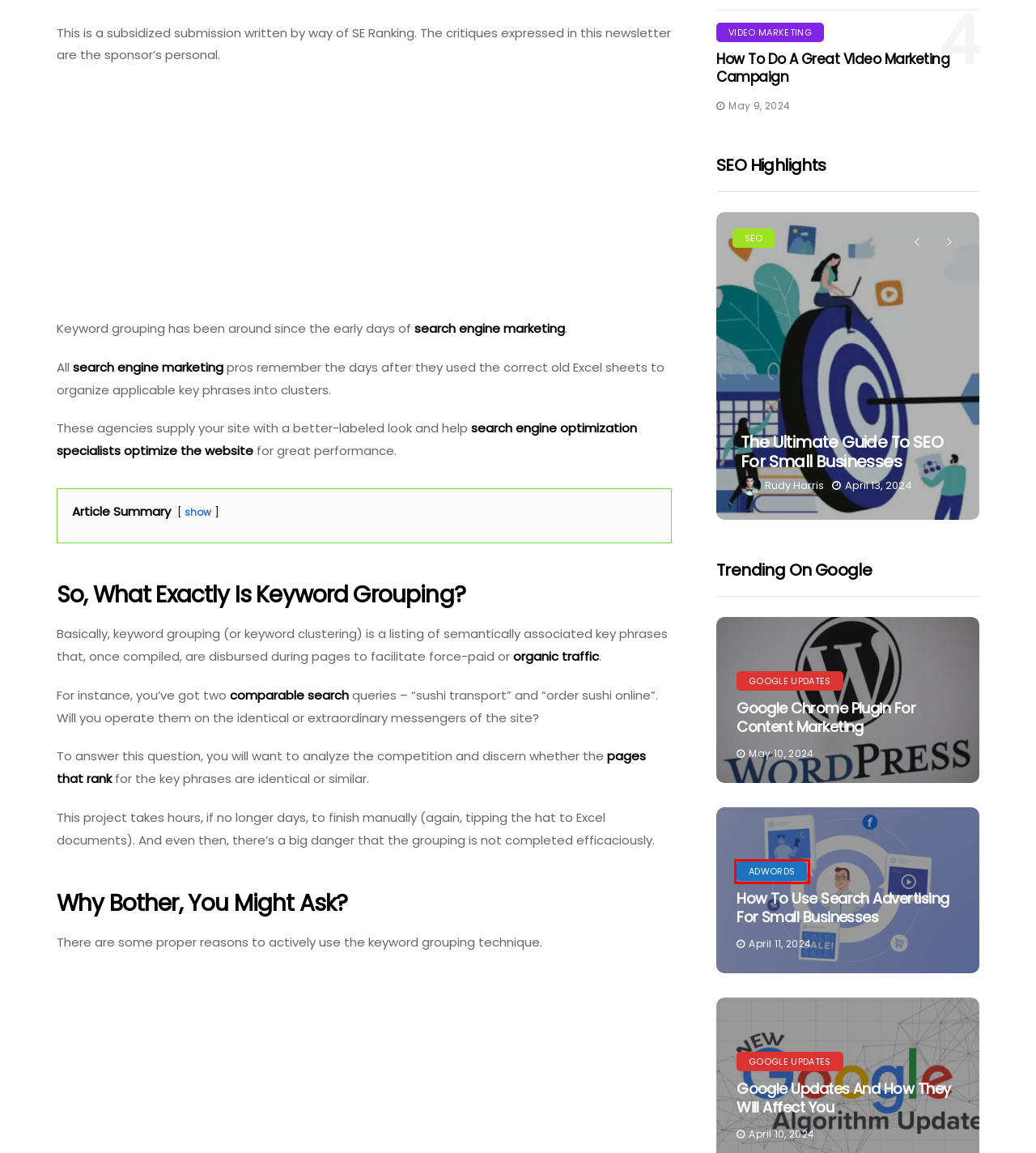You have a screenshot of a webpage where a red bounding box highlights a specific UI element. Identify the description that best matches the resulting webpage after the highlighted element is clicked. The choices are:
A. How to Do a Great Video Marketing Campaign
B. 7 Local SEO Updates That Will Impact Your 2022 Planning - A Seo Blog
C. How to Optimize a Website for Local search engine optimization - A Seo Blog
D. Adwords - A Seo Blog
E. Why Keyword Tools Are Important For SEO in 2022
F. How to Use Search Advertising for Small Businesses
G. Proven Page SEO Tips To Boost Your Page's Rank in SERP - Bloggerse
H. Comparing search engine marketing to PPC - SEO Reka

D